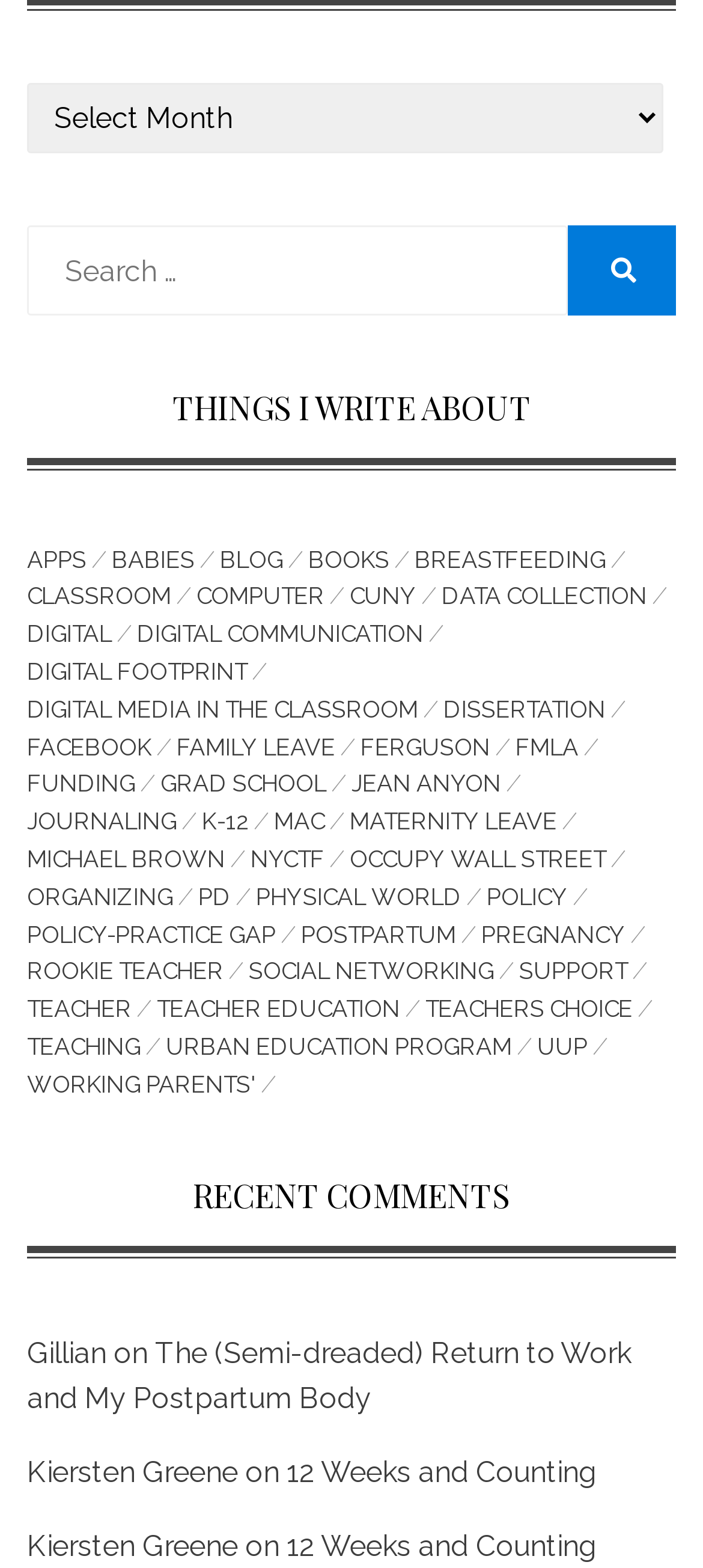Using the elements shown in the image, answer the question comprehensively: What is the search box placeholder text?

I found a searchbox element with a StaticText element as its child, which has the text 'Search for:', indicating that it is the placeholder text of the search box.